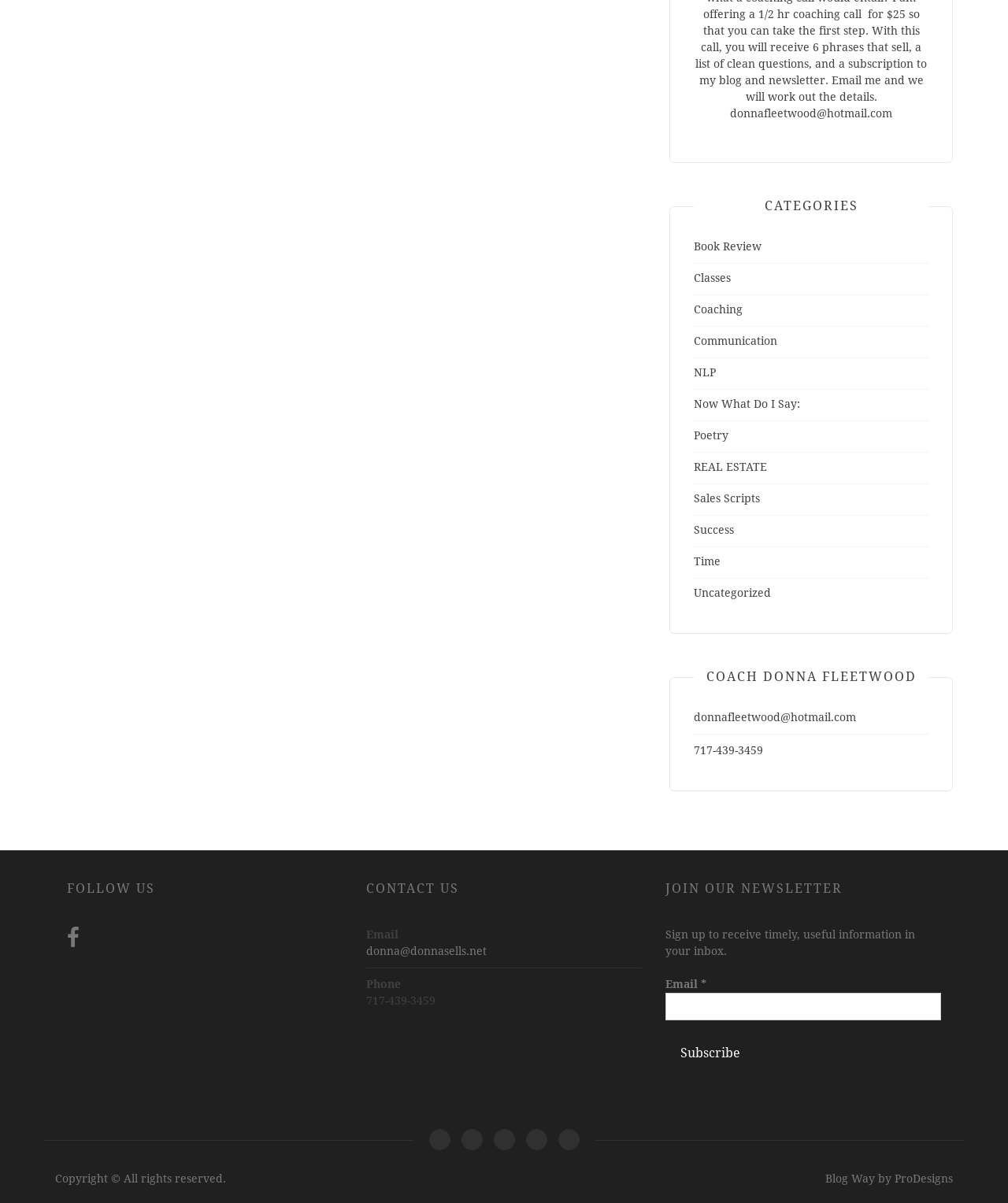Provide a brief response to the question using a single word or phrase: 
What categories are listed on the webpage?

Book Review, Classes, Coaching, etc.